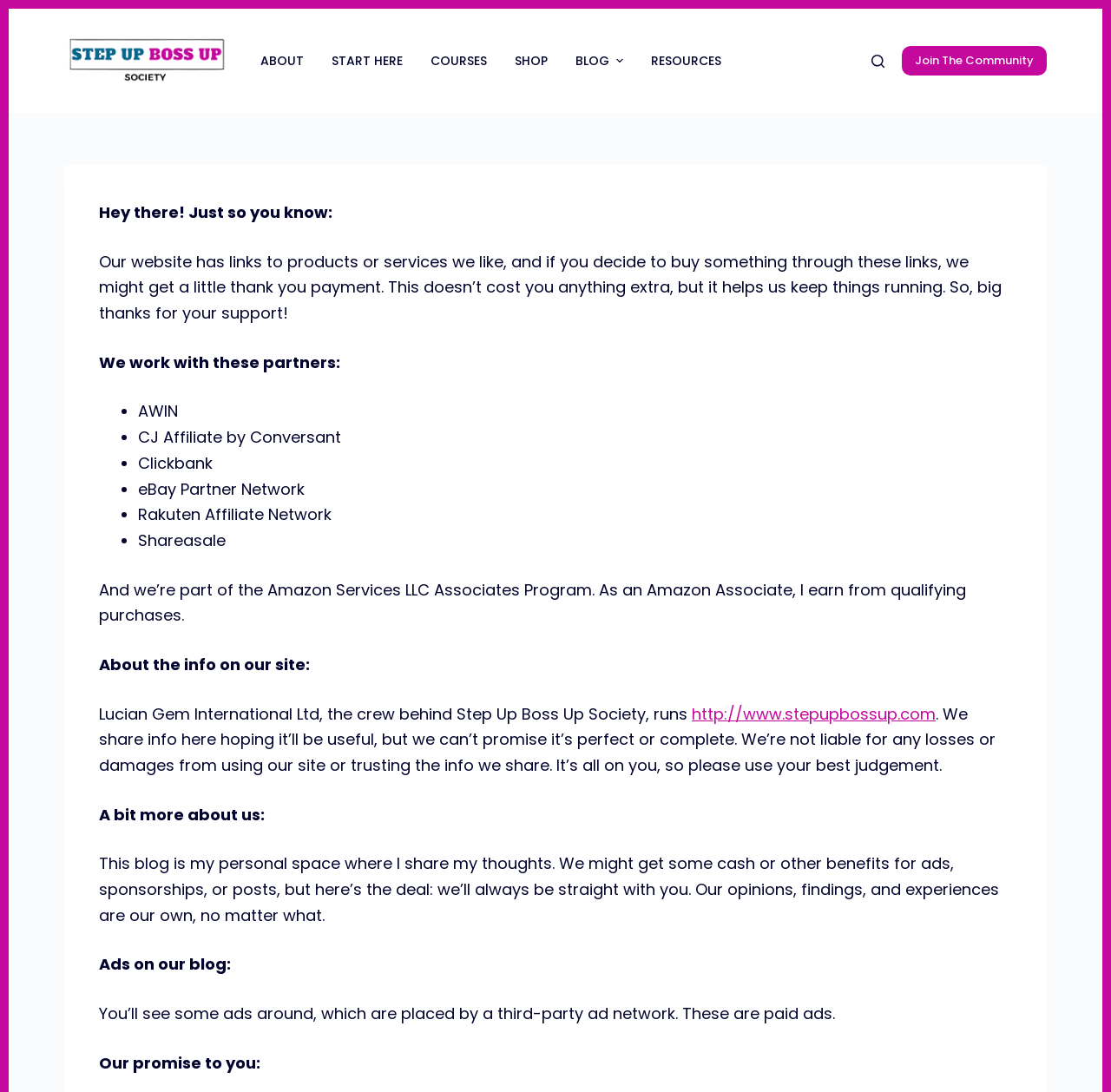Based on the visual content of the image, answer the question thoroughly: What is the purpose of the website?

I inferred the purpose of the website by looking at the title of the webpage, which says 'Affiliate Disclosure | Step Up Boss Up Society | Empowering & Supporting Women to Start Online Businesses'. This suggests that the website is dedicated to empowering and supporting women to start online businesses.